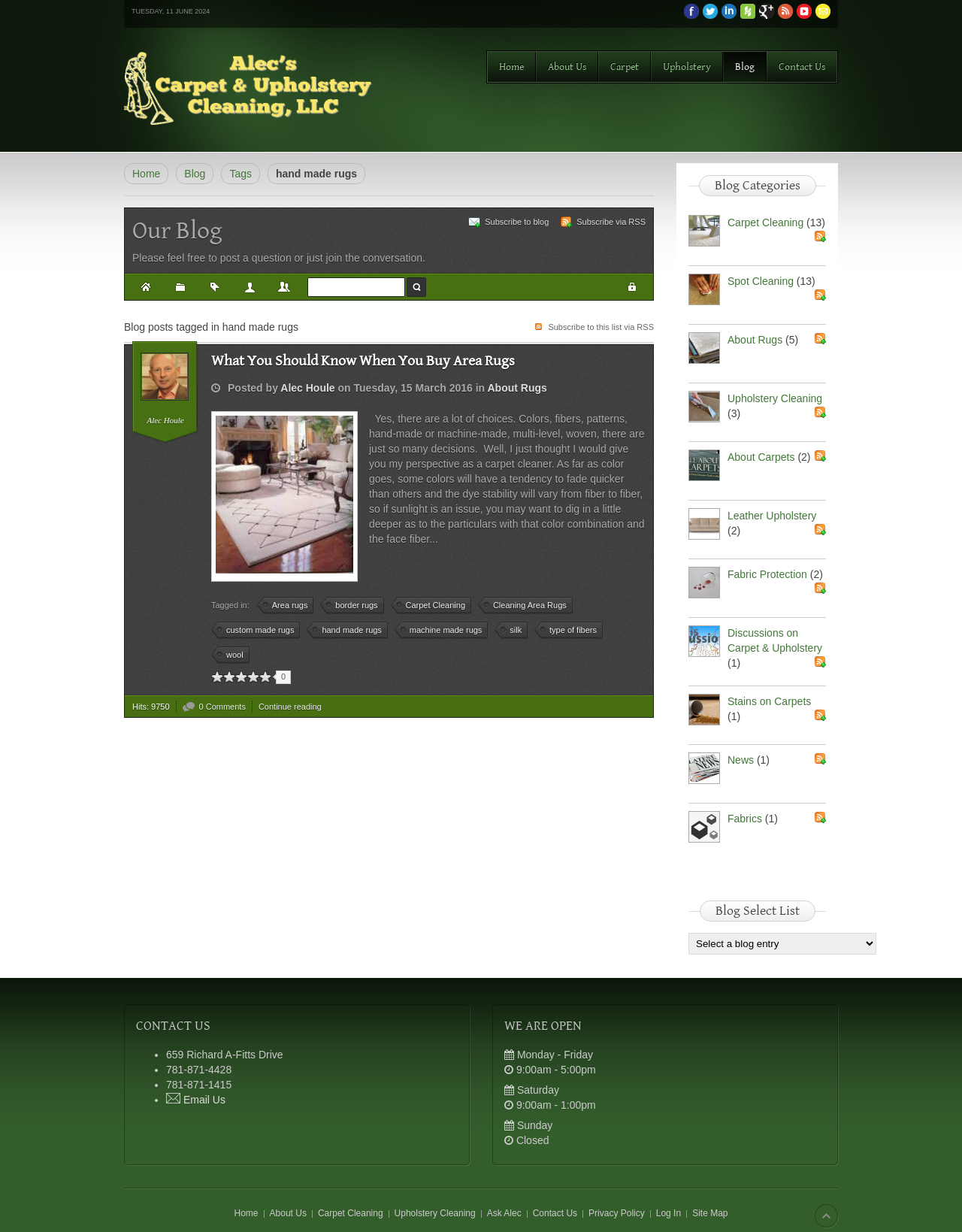What is the date of the blog post?
Using the visual information, answer the question in a single word or phrase.

Tuesday, 15 March 2016